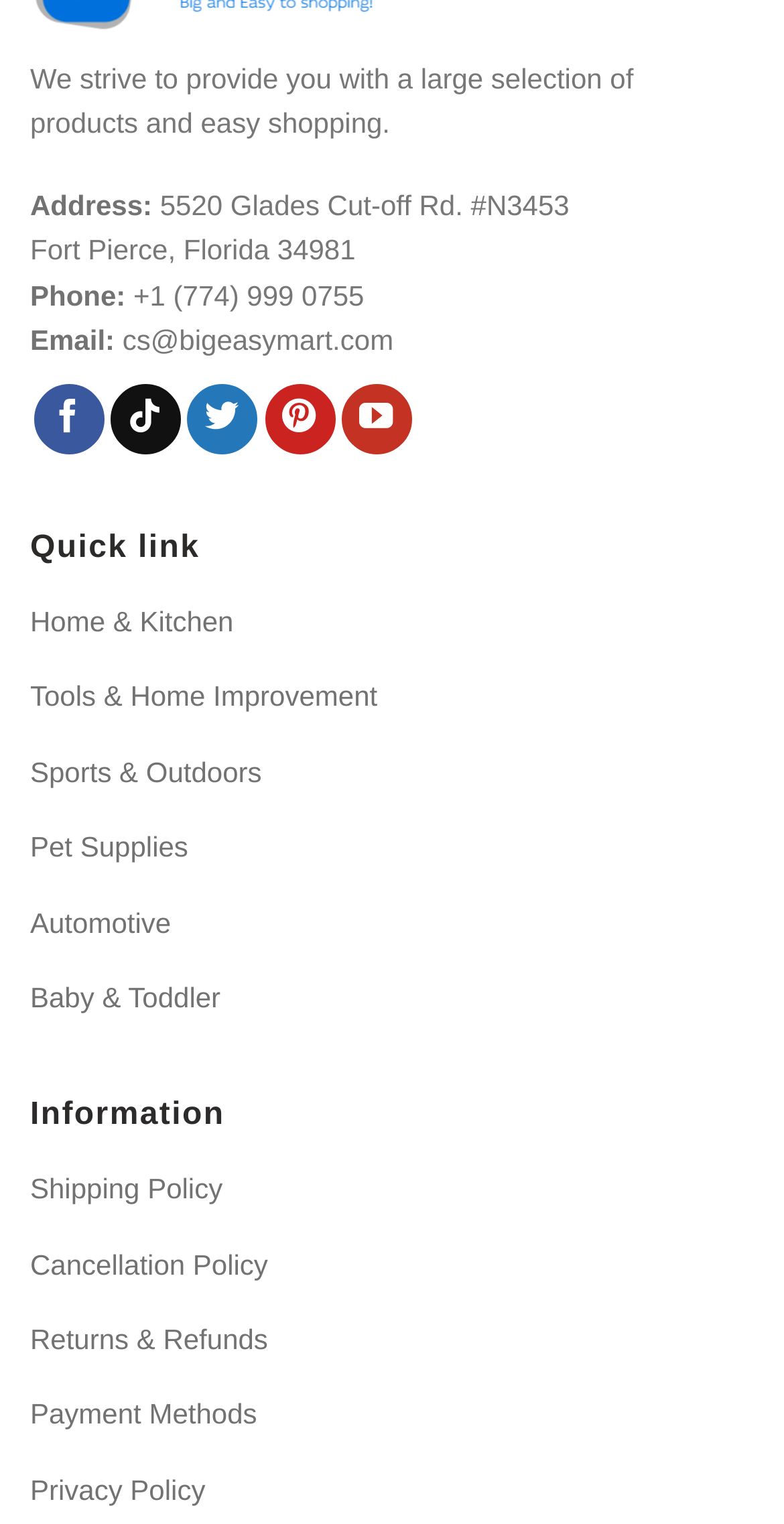What social media platforms can I follow Big Easy Mart on?
Using the image, give a concise answer in the form of a single word or short phrase.

Facebook, TikTok, Twitter, Pinterest, YouTube